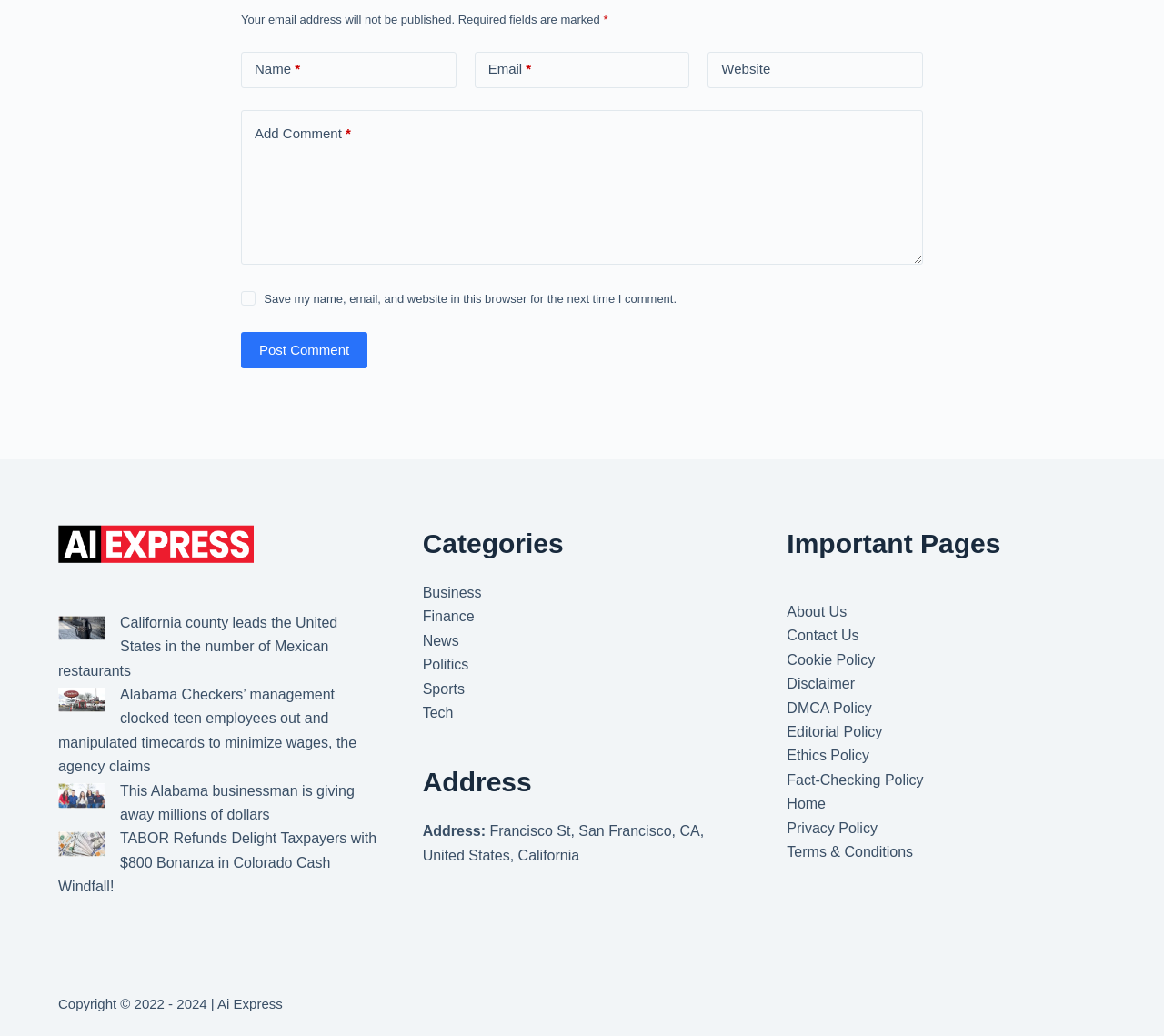Can you find the bounding box coordinates of the area I should click to execute the following instruction: "Learn more about DUT Alumni"?

None